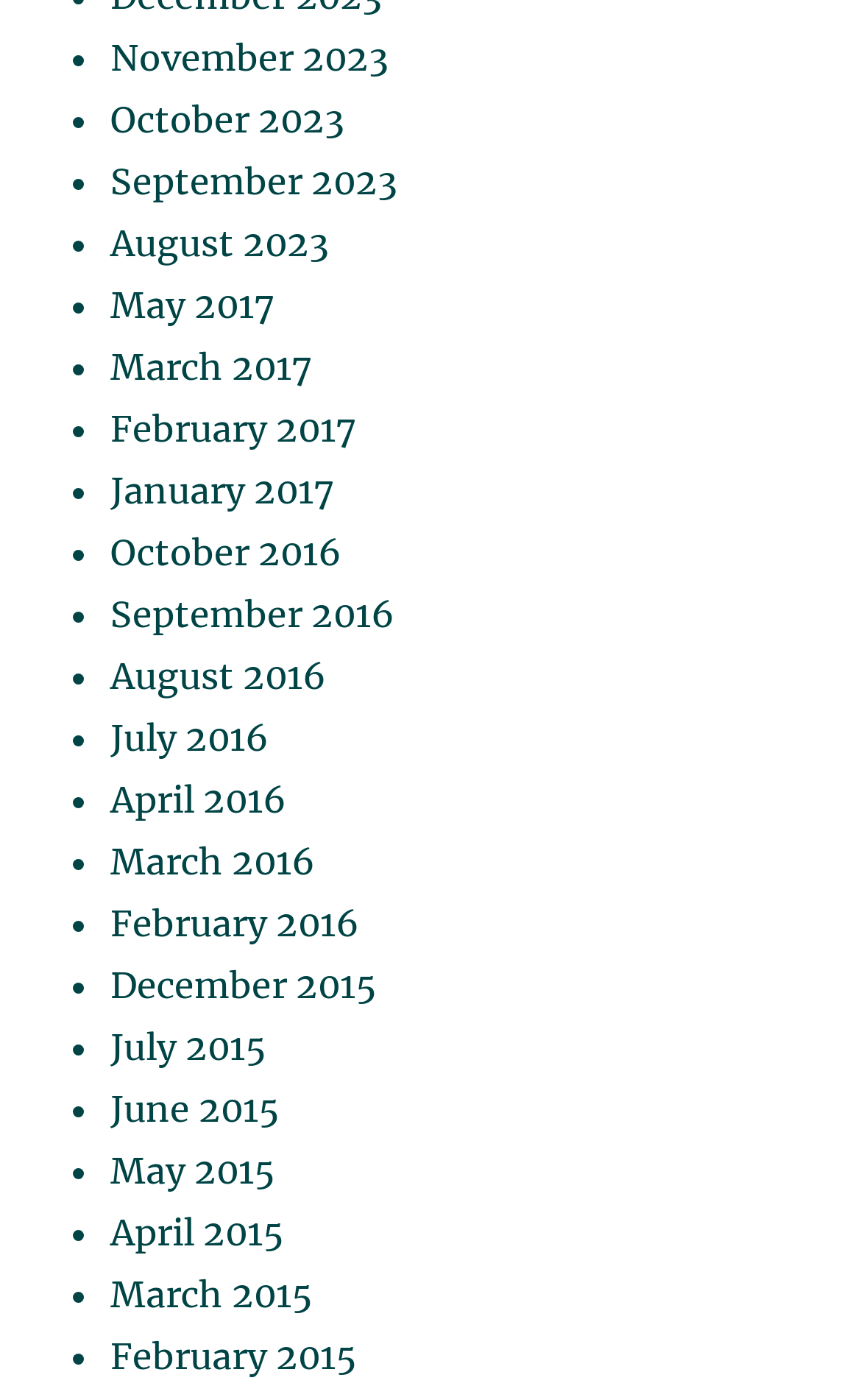Locate the bounding box coordinates of the UI element described by: "October 2016". Provide the coordinates as four float numbers between 0 and 1, formatted as [left, top, right, bottom].

[0.128, 0.379, 0.397, 0.41]